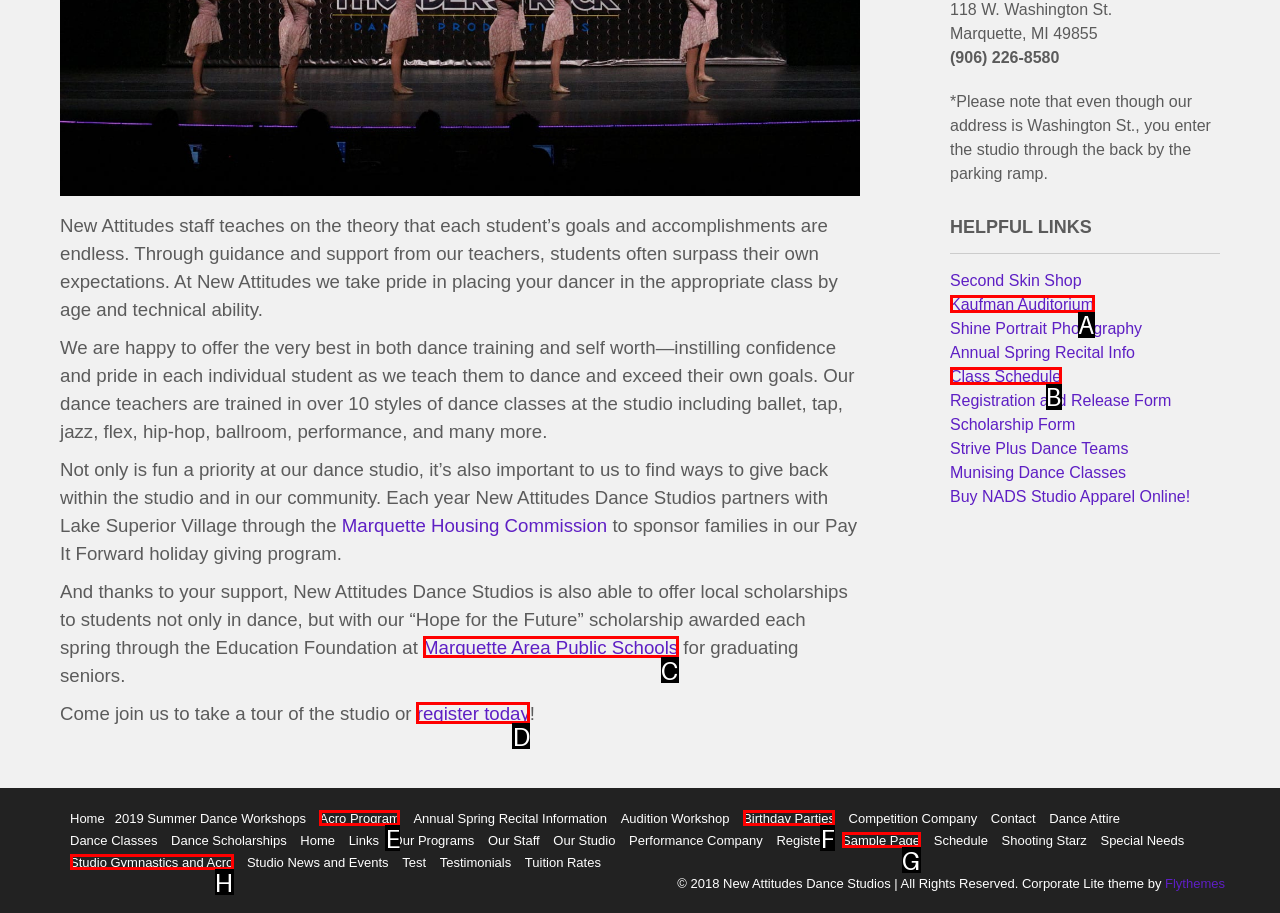Match the following description to the correct HTML element: Studio Gymnastics and Acro Indicate your choice by providing the letter.

H